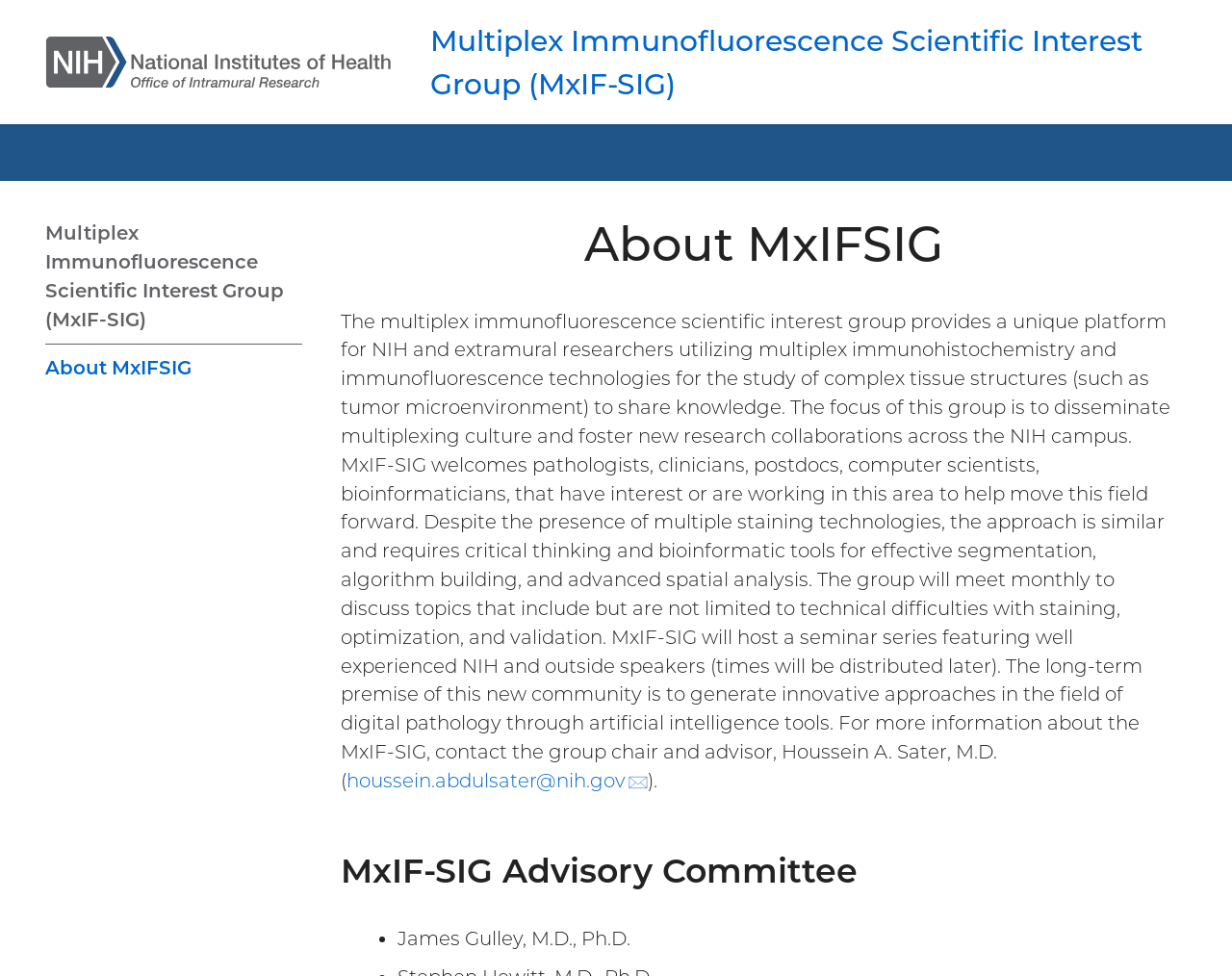Please analyze the image and give a detailed answer to the question:
What is the topic of the seminar series hosted by MxIF-SIG?

The webpage mentions that MxIF-SIG will host a seminar series featuring well-experienced NIH and outside speakers, and the topic is related to multiplex immunofluorescence, which is the focus of the group.